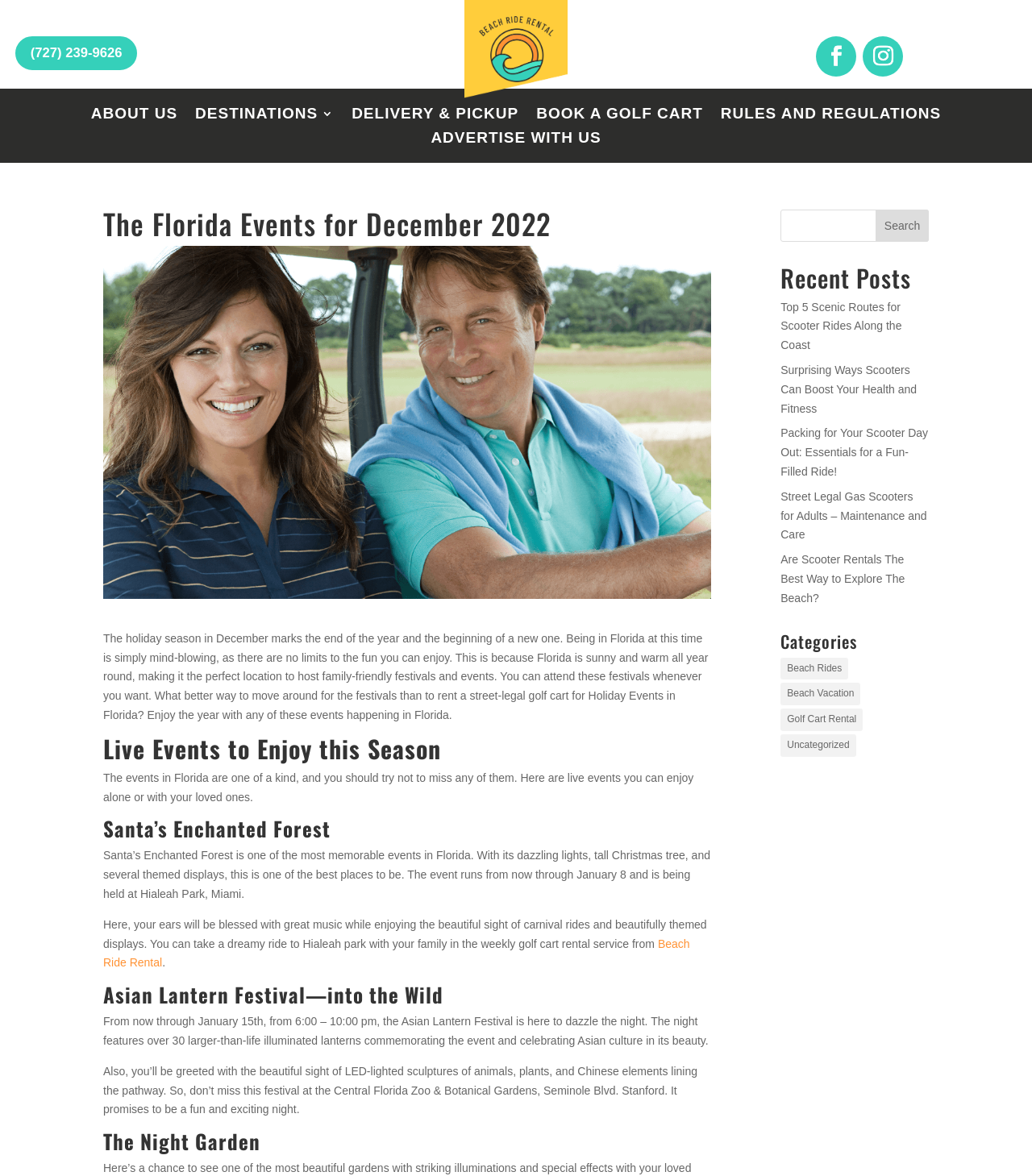Identify the bounding box coordinates of the region that needs to be clicked to carry out this instruction: "View recent posts". Provide these coordinates as four float numbers ranging from 0 to 1, i.e., [left, top, right, bottom].

[0.756, 0.226, 0.9, 0.253]